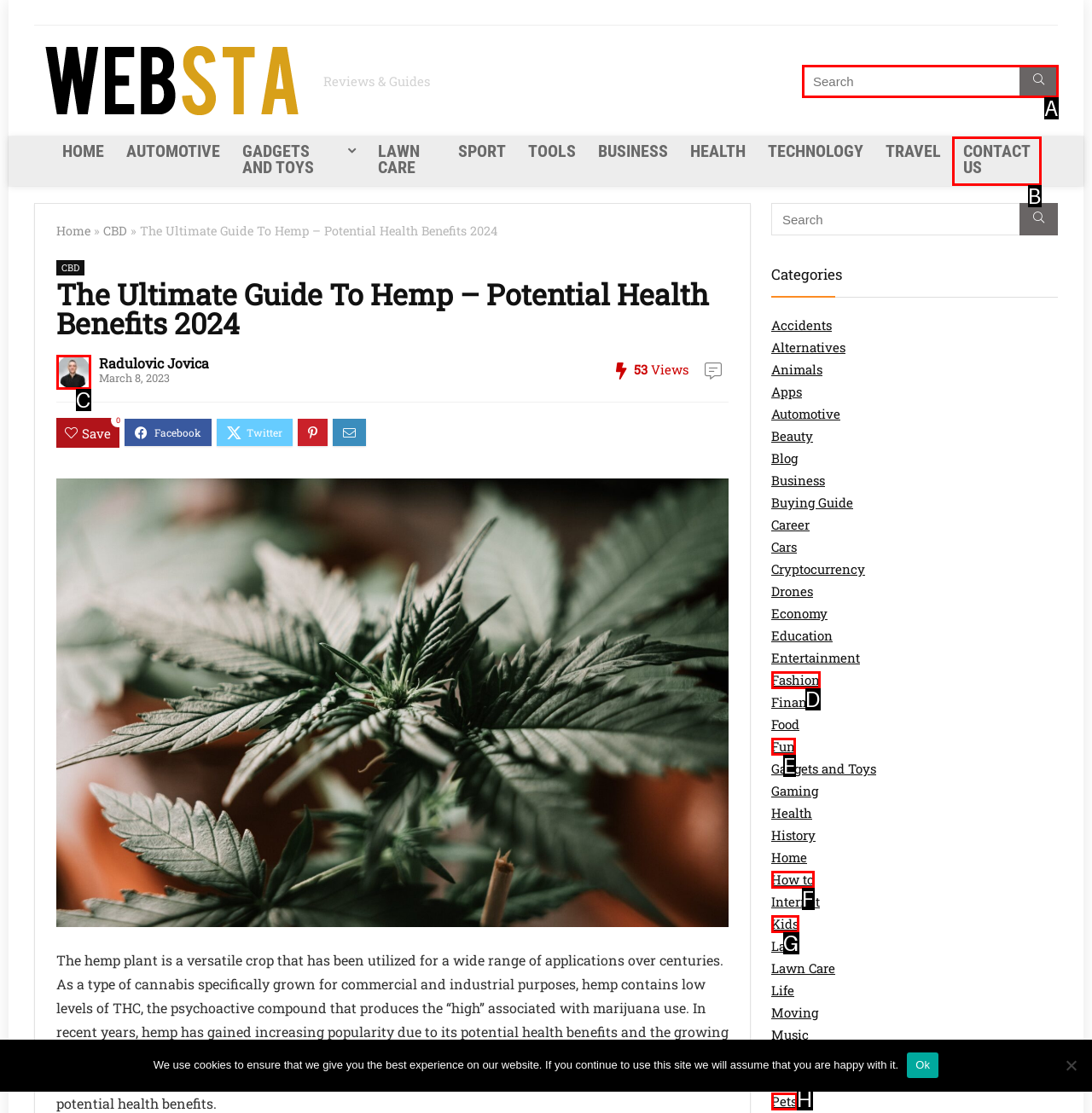Match the element description: alt="" to the correct HTML element. Answer with the letter of the selected option.

None